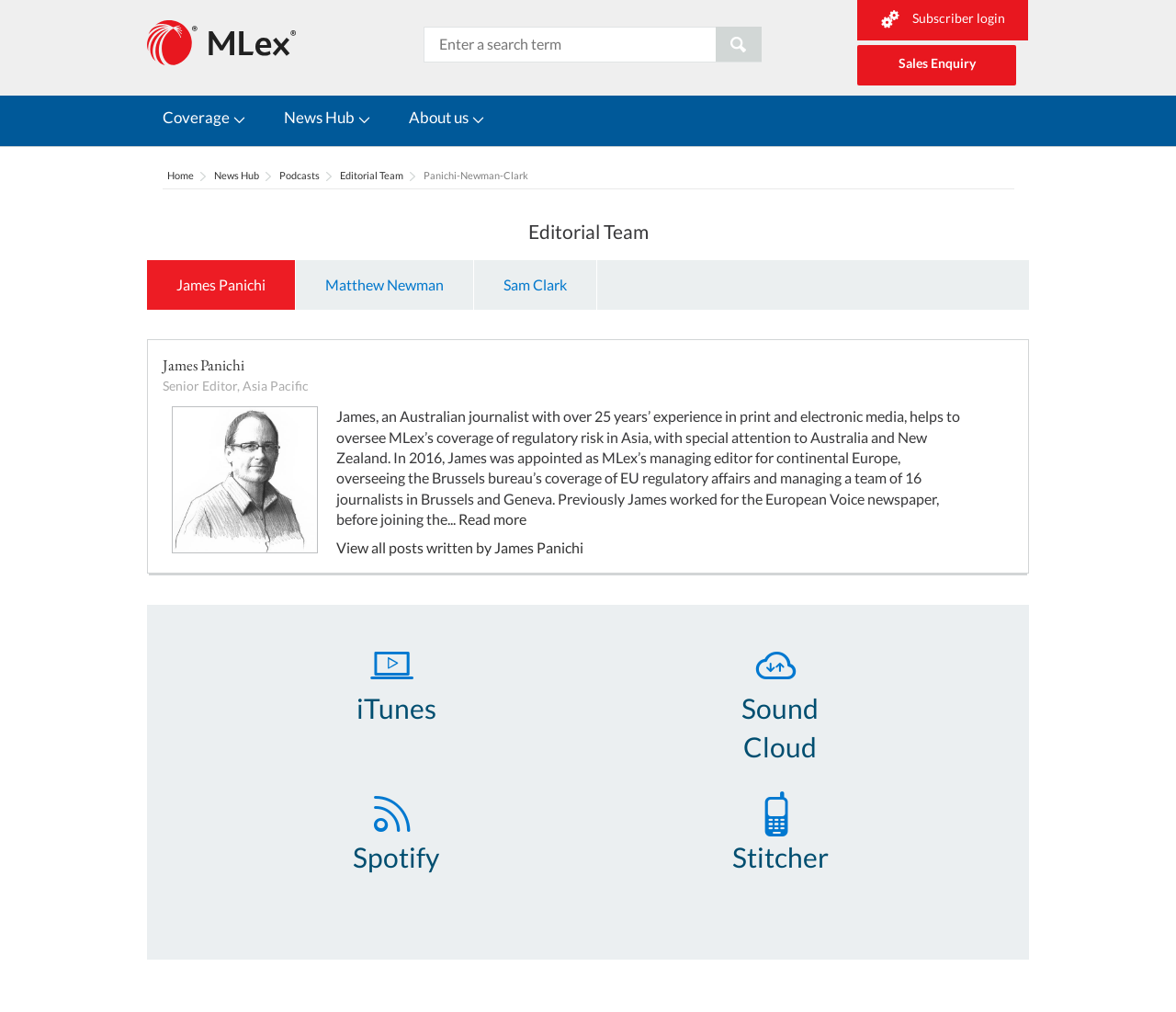Respond to the question below with a single word or phrase:
What is the region of focus for James Panichi's coverage of regulatory risk?

Asia, Australia, New Zealand